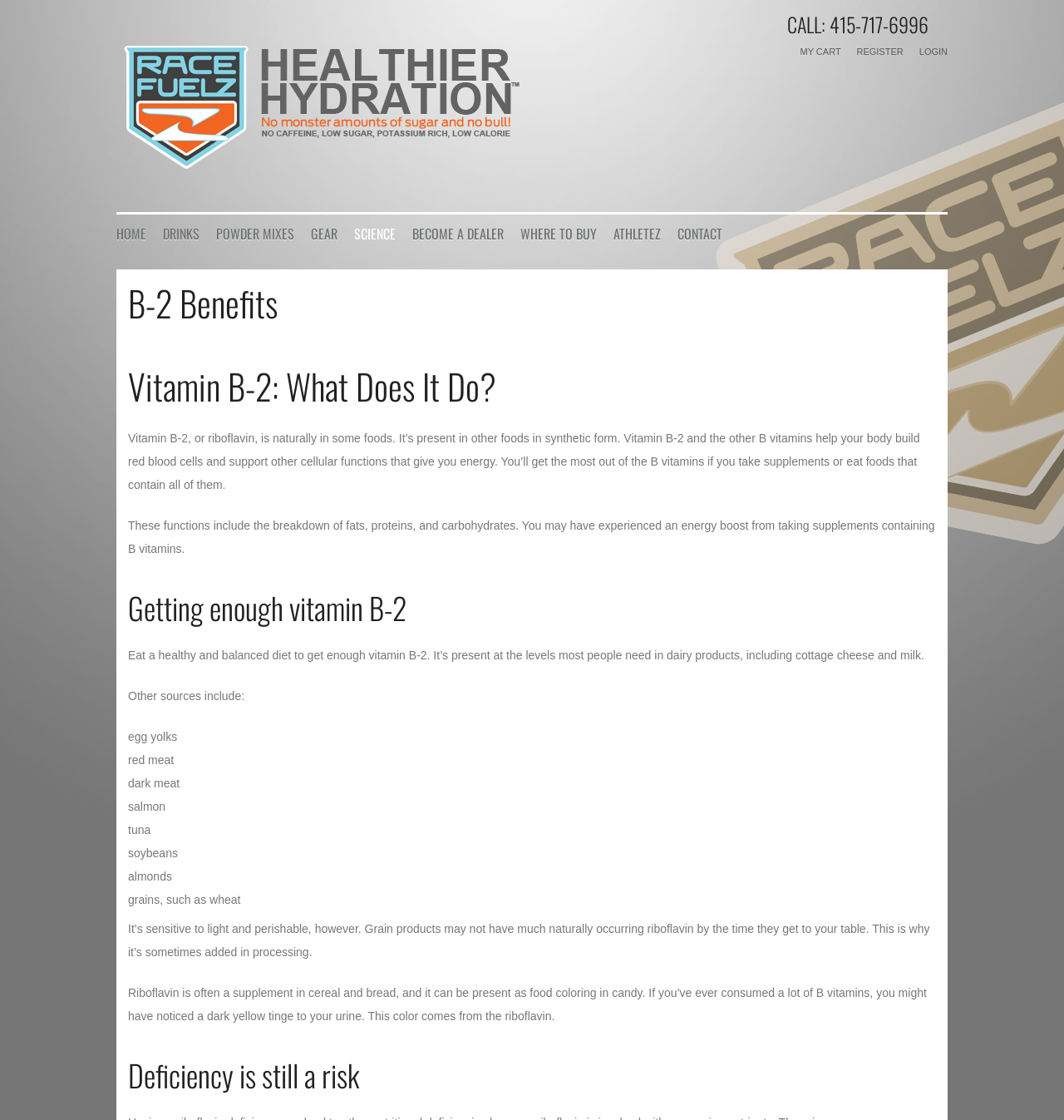Please locate the bounding box coordinates of the element that should be clicked to complete the given instruction: "Click the 'MY CART' link".

[0.752, 0.042, 0.79, 0.05]